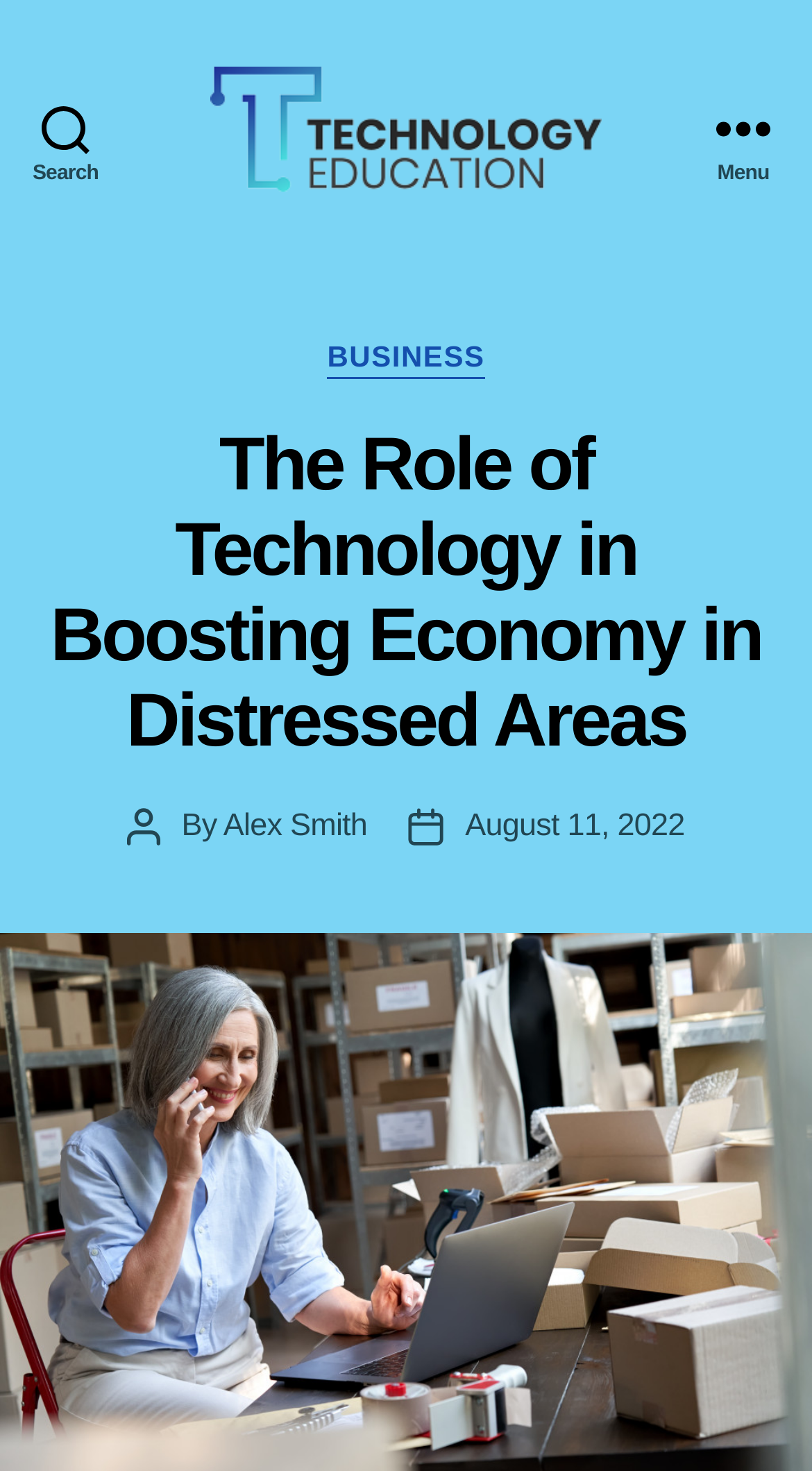What is the author of the article?
Based on the image, give a one-word or short phrase answer.

Alex Smith